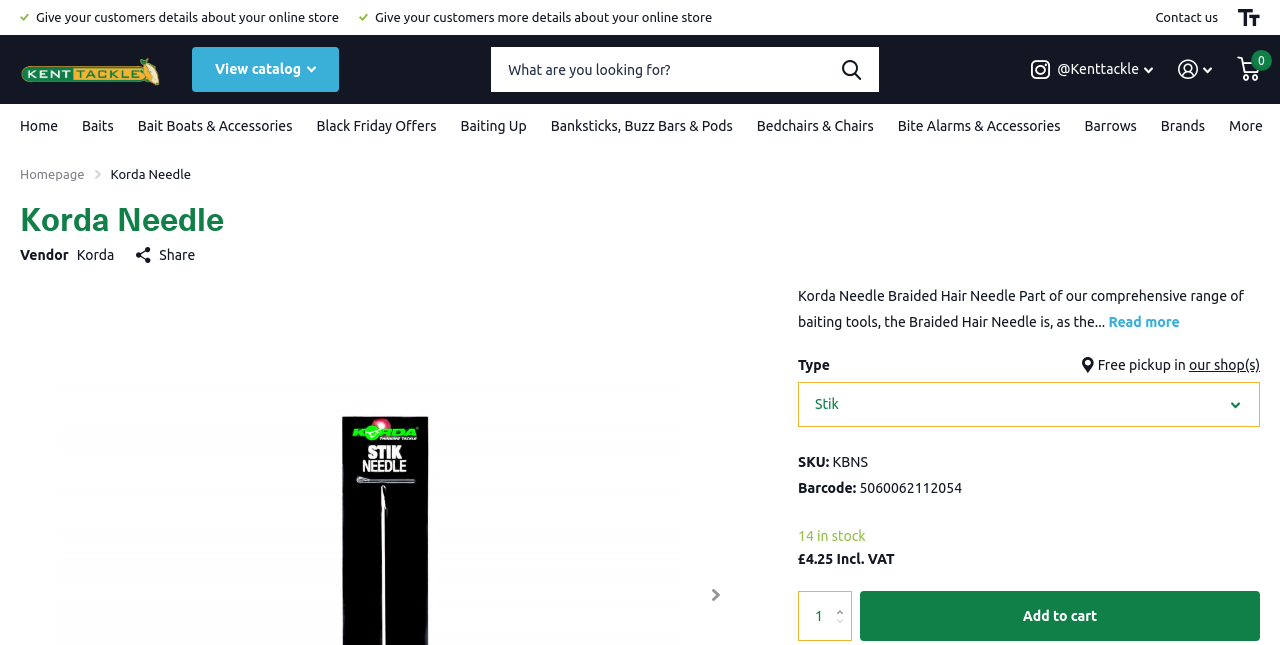Provide a brief response using a word or short phrase to this question:
What is the brand of the product?

Korda